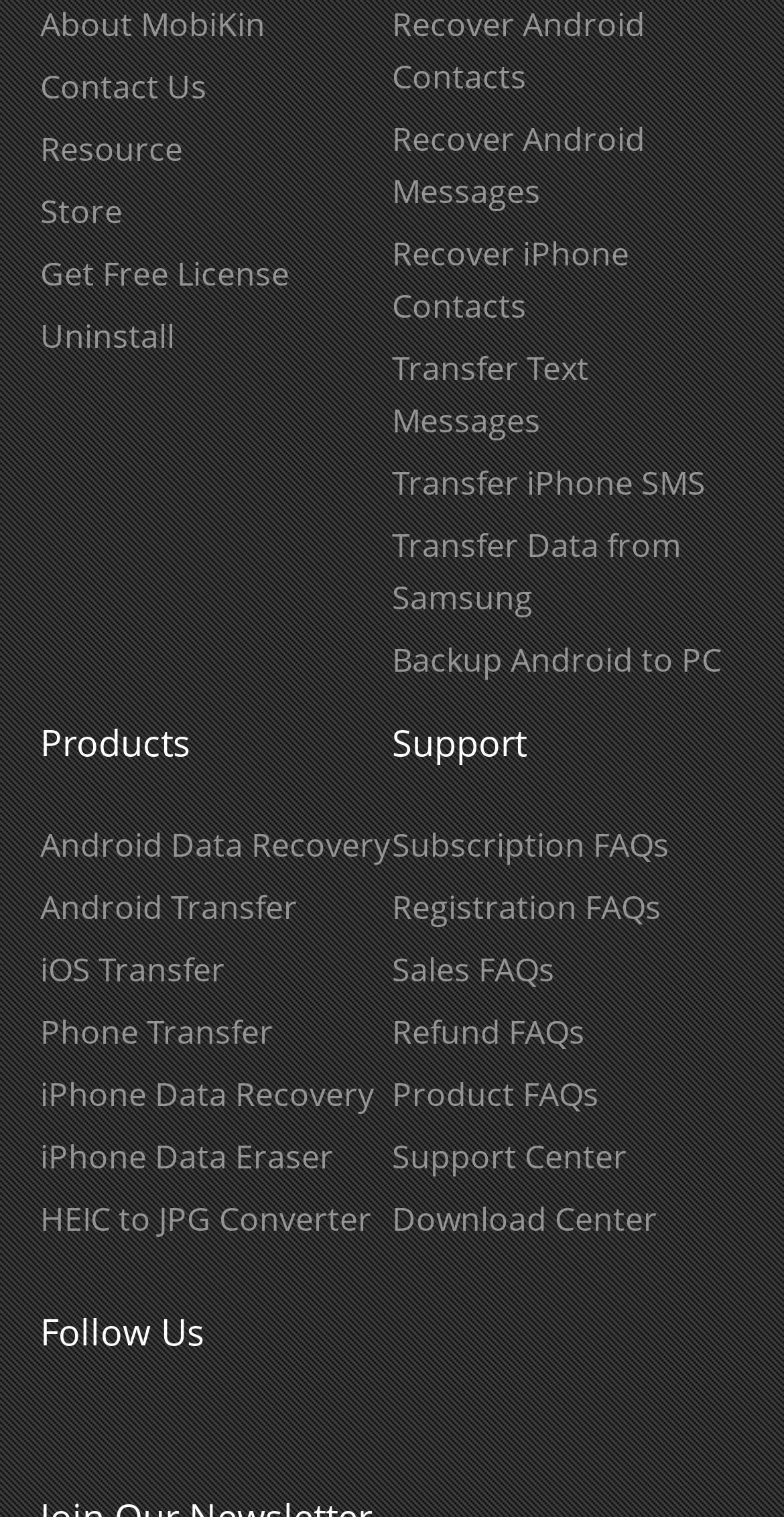Find the bounding box of the UI element described as: "Transfer Text Messages". The bounding box coordinates should be given as four float values between 0 and 1, i.e., [left, top, right, bottom].

[0.5, 0.228, 0.751, 0.292]